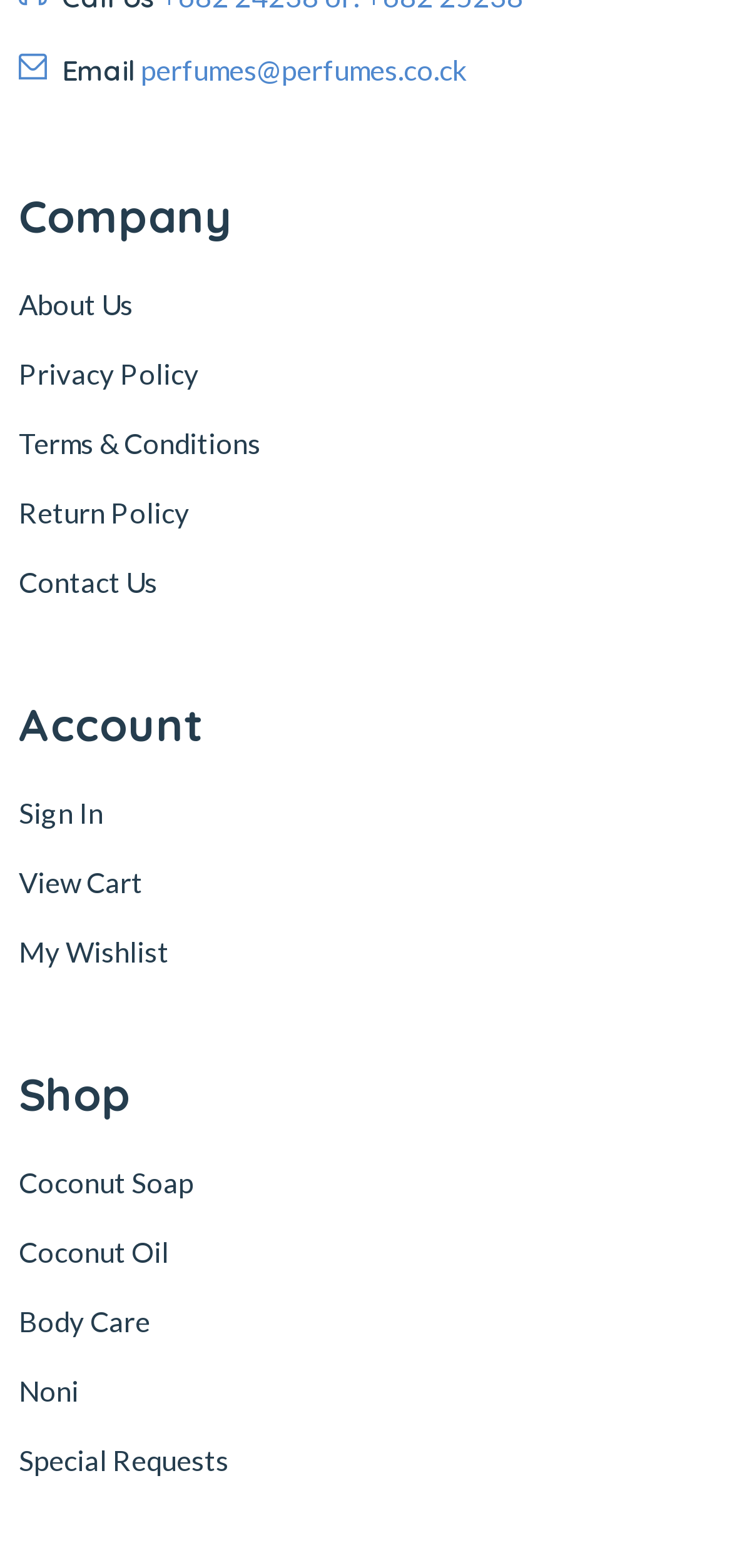Provide a single word or phrase answer to the question: 
How many links are there under 'Company'?

5